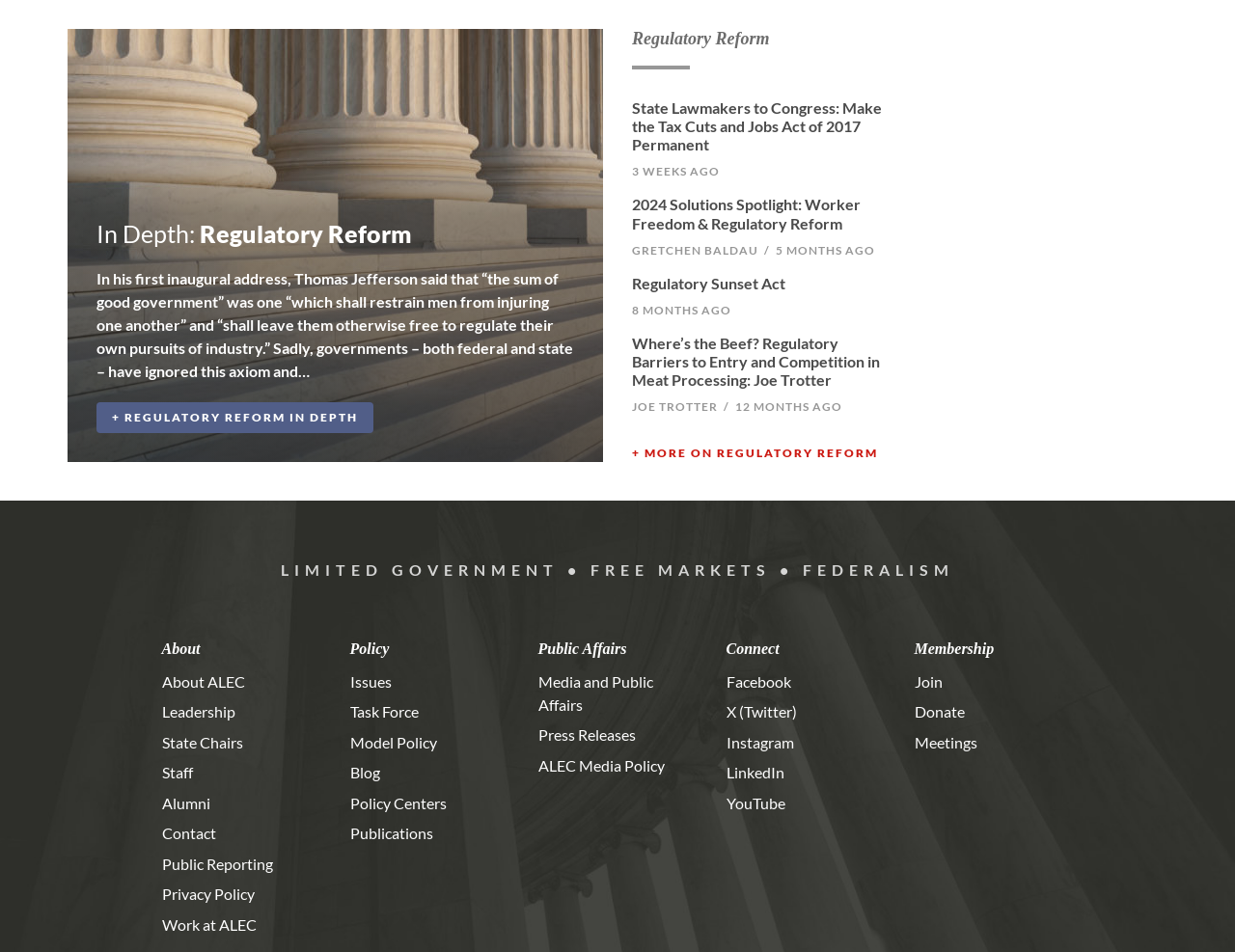Please indicate the bounding box coordinates of the element's region to be clicked to achieve the instruction: "Visit the 'Blog' page". Provide the coordinates as four float numbers between 0 and 1, i.e., [left, top, right, bottom].

None